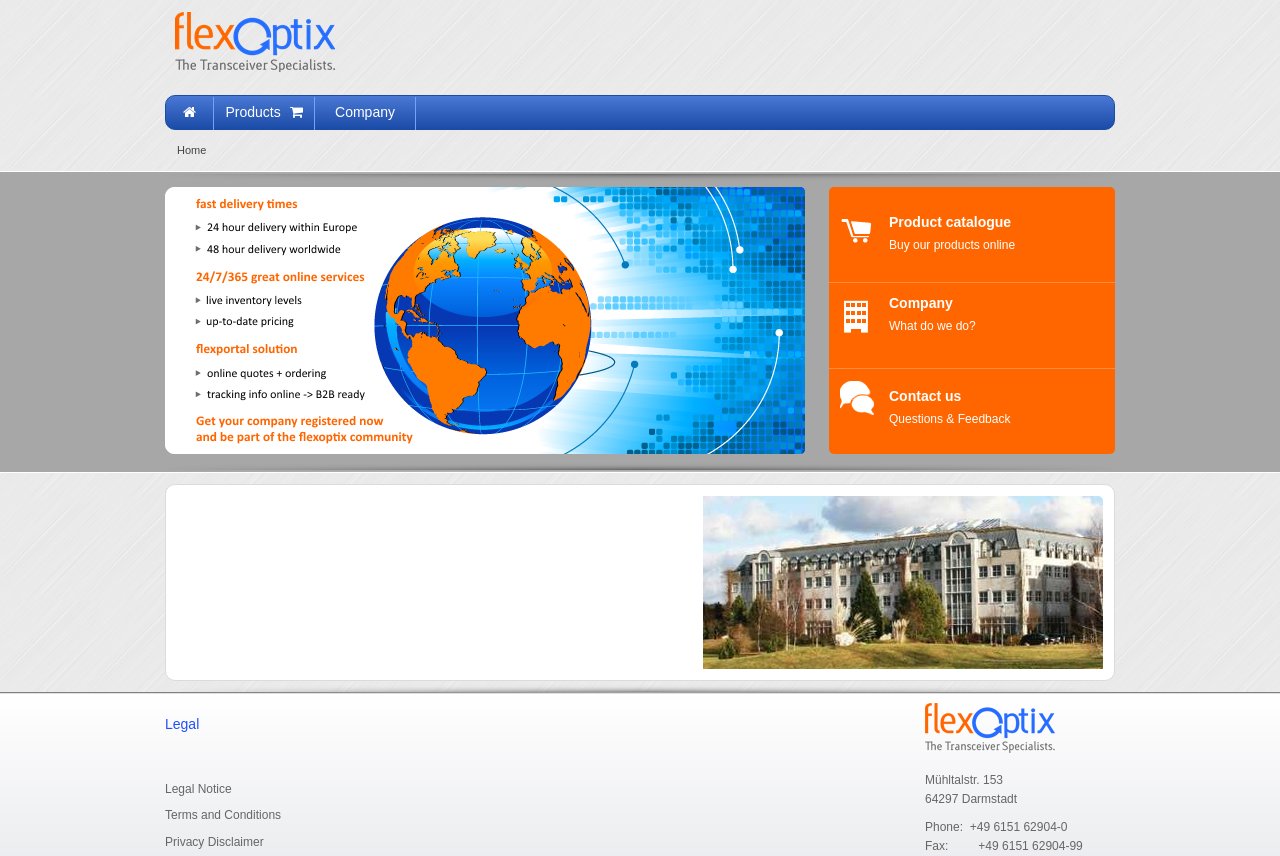Locate the bounding box coordinates of the clickable region to complete the following instruction: "Click on the company link."

[0.246, 0.113, 0.324, 0.152]